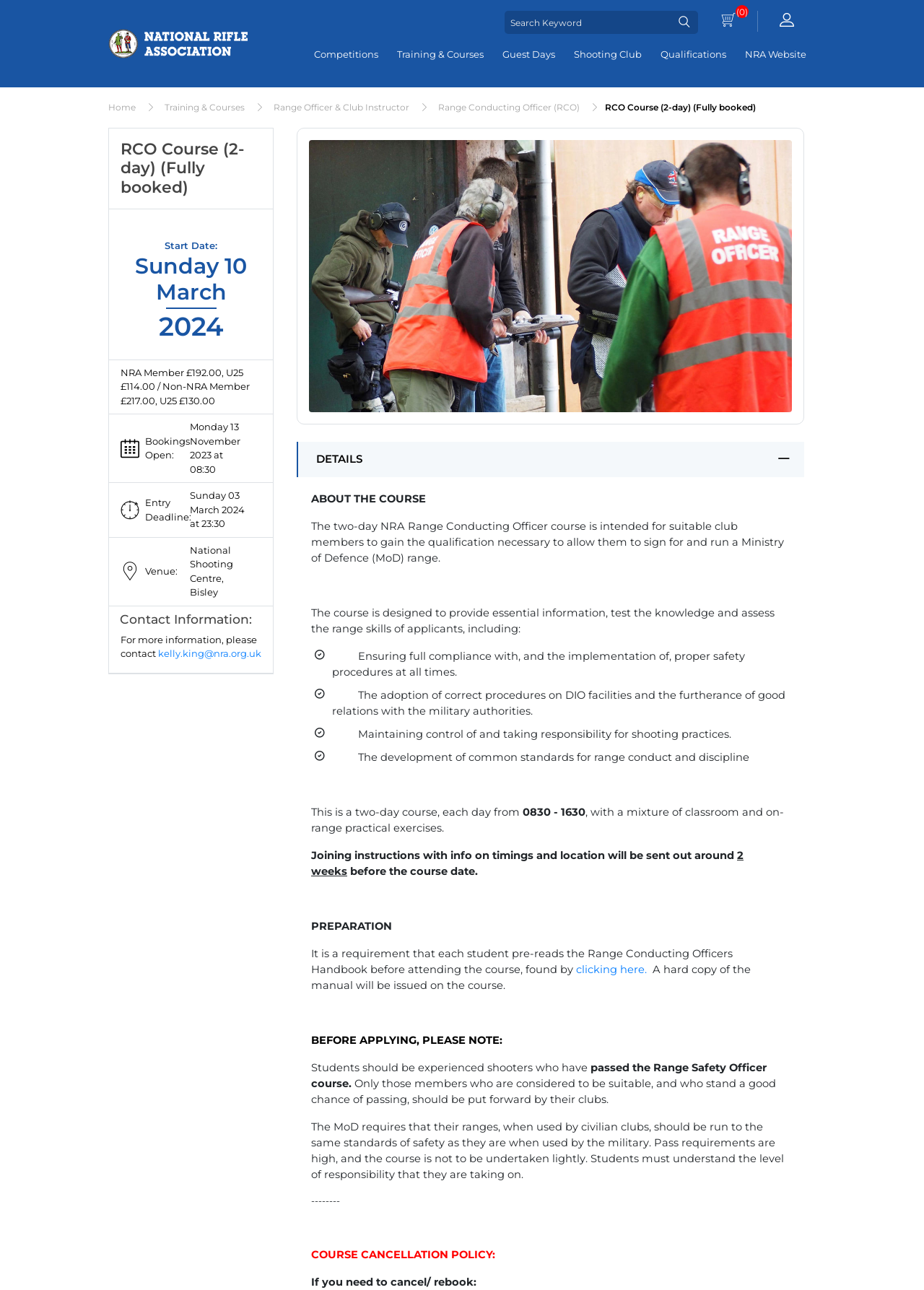Based on the image, give a detailed response to the question: What is the start date of the course?

The start date of the course can be found in the section 'Start Date:' which is located below the course name, and it indicates that the course will start on Sunday 10 March 2024.